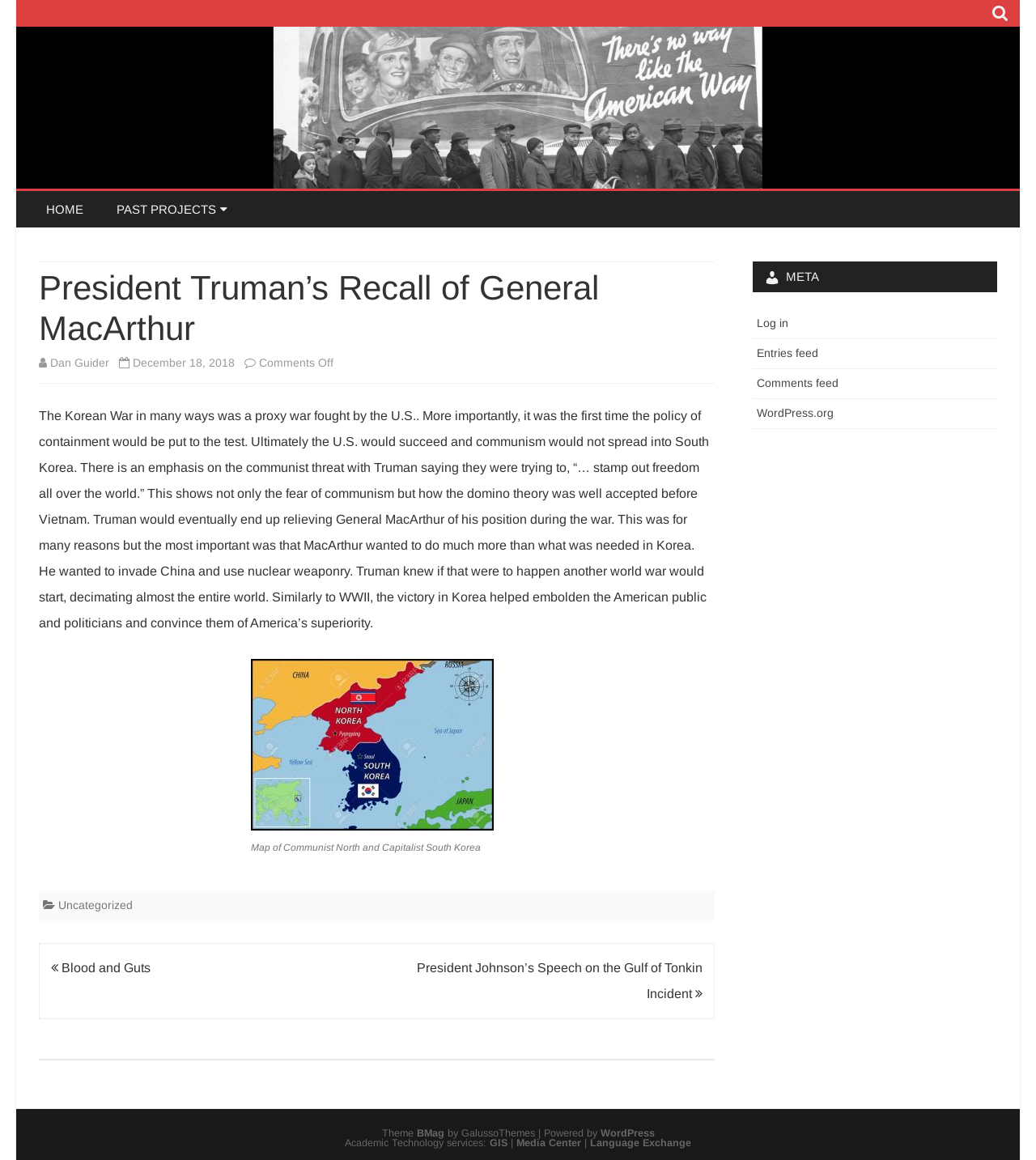Can you find the bounding box coordinates for the element to click on to achieve the instruction: "View the article 'President Truman’s Recall of General MacArthur'"?

[0.038, 0.225, 0.69, 0.793]